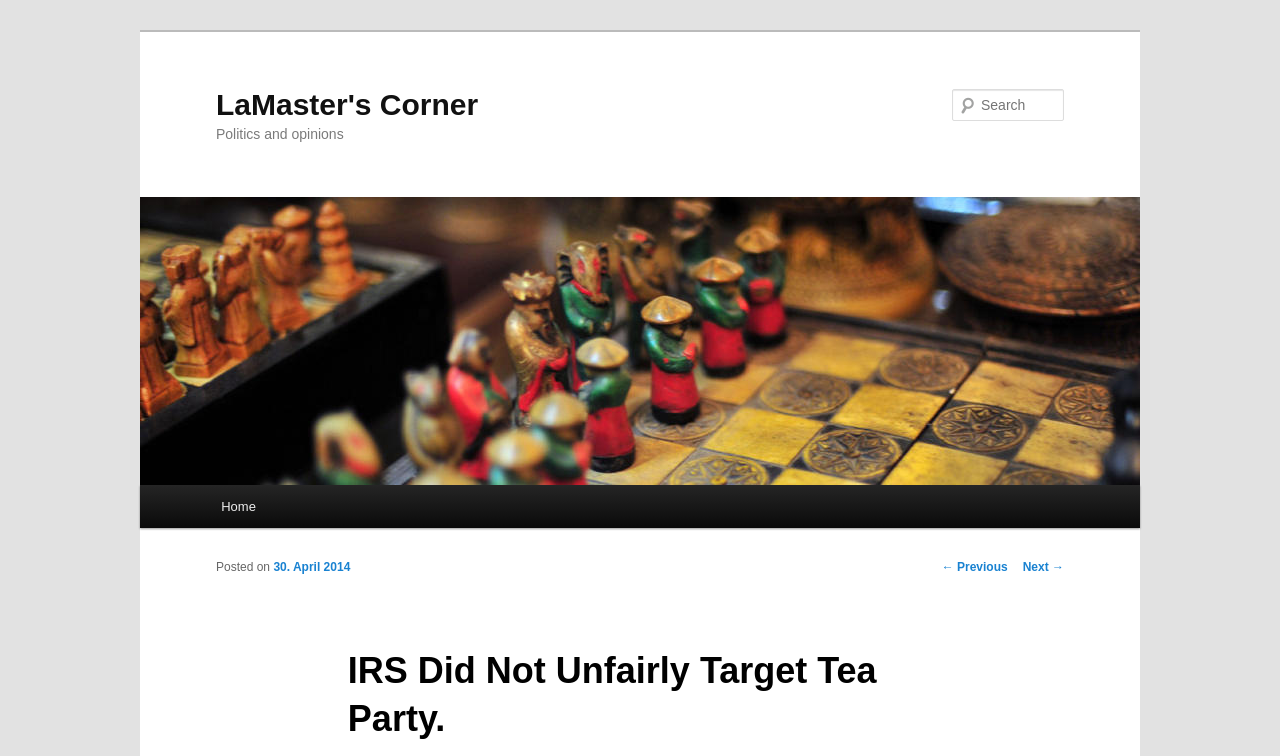Provide your answer to the question using just one word or phrase: What is the purpose of the textbox?

Search